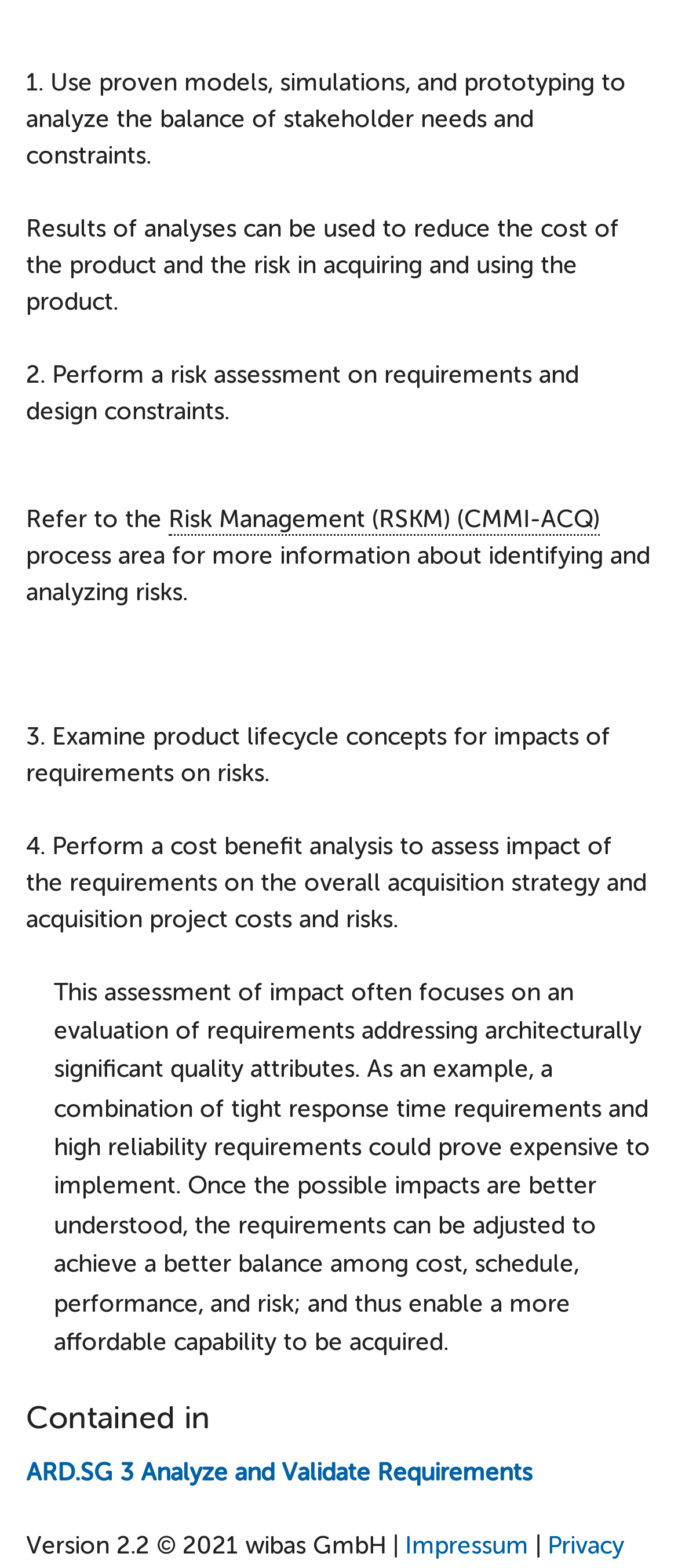For the following element description, predict the bounding box coordinates in the format (top-left x, top-left y, bottom-right x, bottom-right y). All values should be floating point numbers between 0 and 1. Description: Risk Management (RSKM) (CMMI-ACQ)

[0.249, 0.321, 0.885, 0.34]